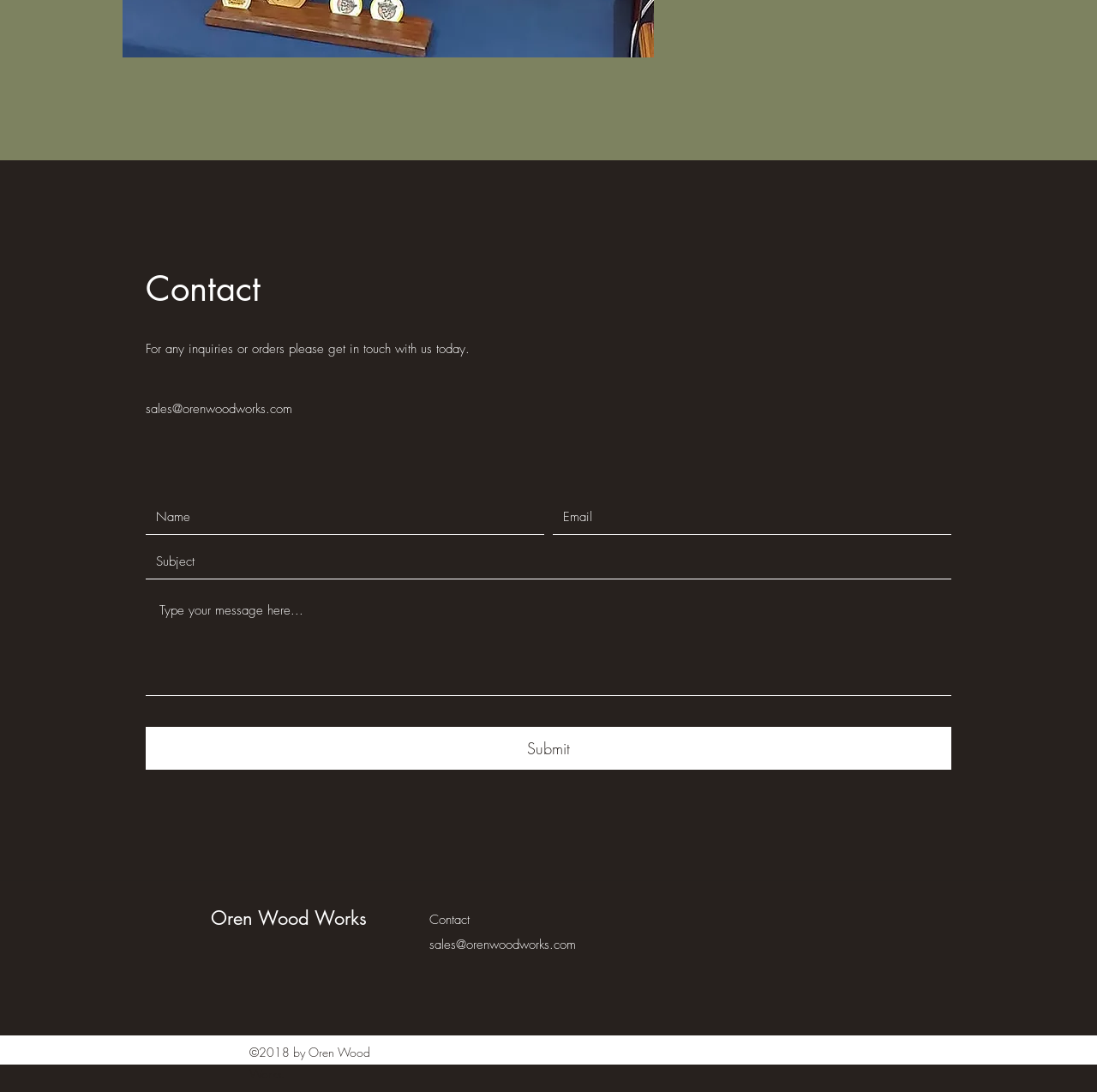Highlight the bounding box coordinates of the element that should be clicked to carry out the following instruction: "Click the Submit button". The coordinates must be given as four float numbers ranging from 0 to 1, i.e., [left, top, right, bottom].

[0.133, 0.666, 0.867, 0.705]